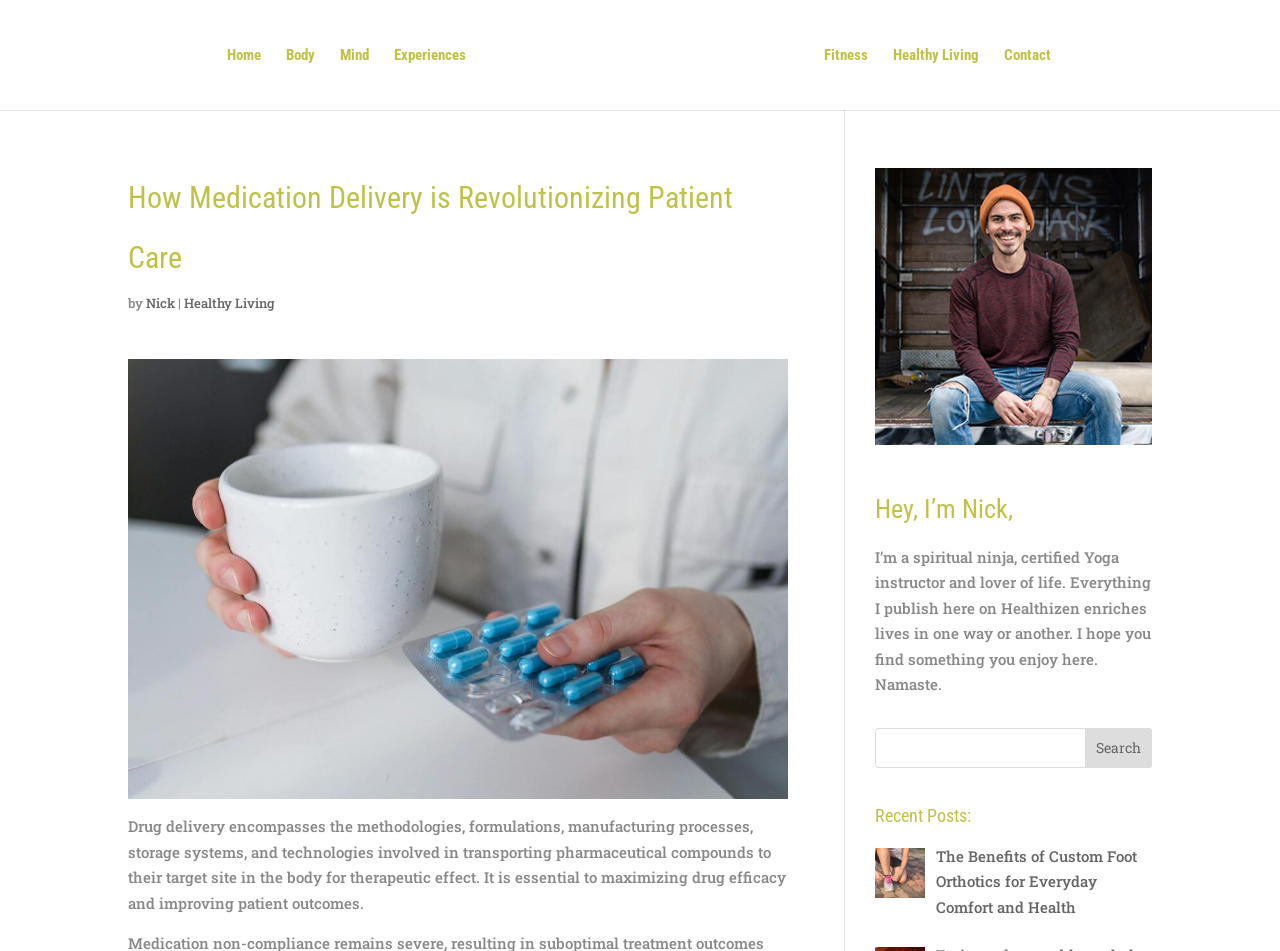Determine the bounding box coordinates for the area that needs to be clicked to fulfill this task: "Explore the Fitness section". The coordinates must be given as four float numbers between 0 and 1, i.e., [left, top, right, bottom].

[0.644, 0.05, 0.678, 0.116]